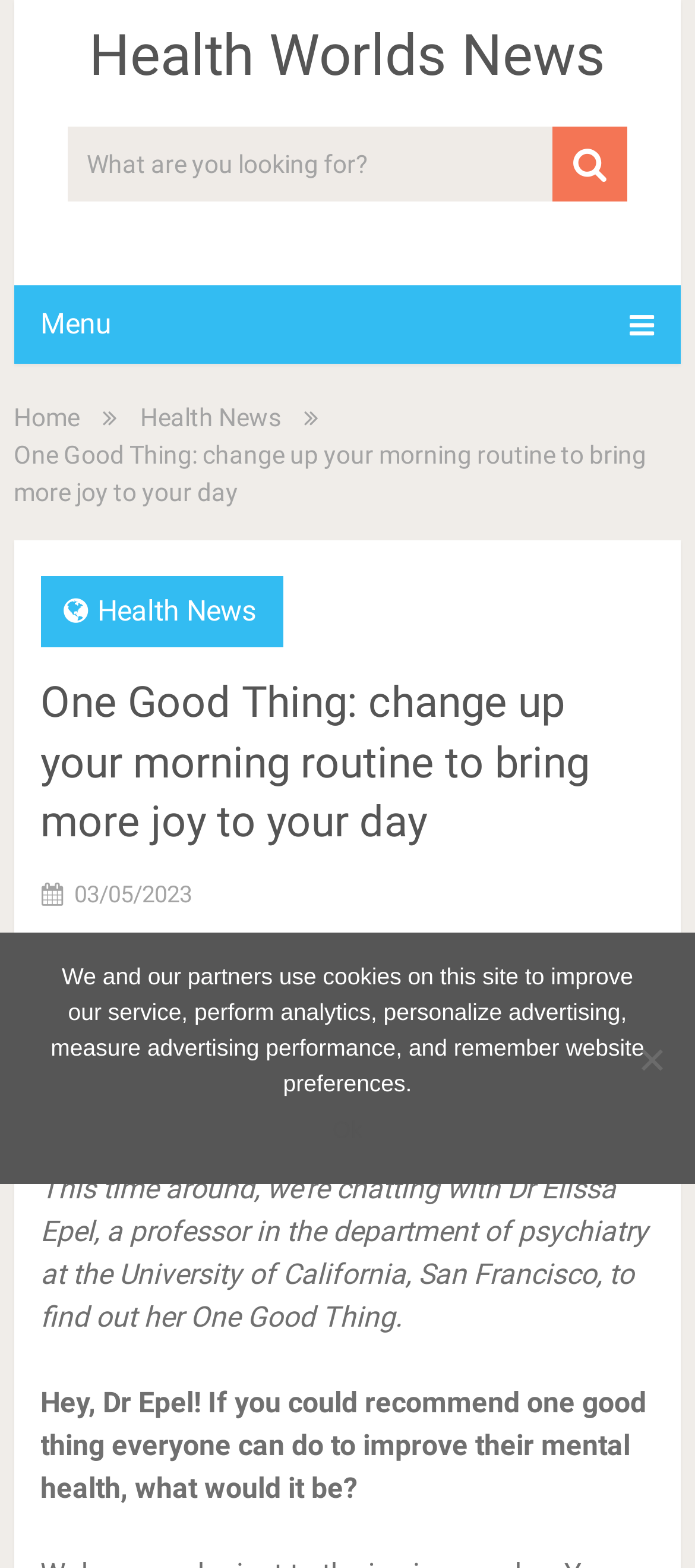Locate the heading on the webpage and return its text.

One Good Thing: change up your morning routine to bring more joy to your day